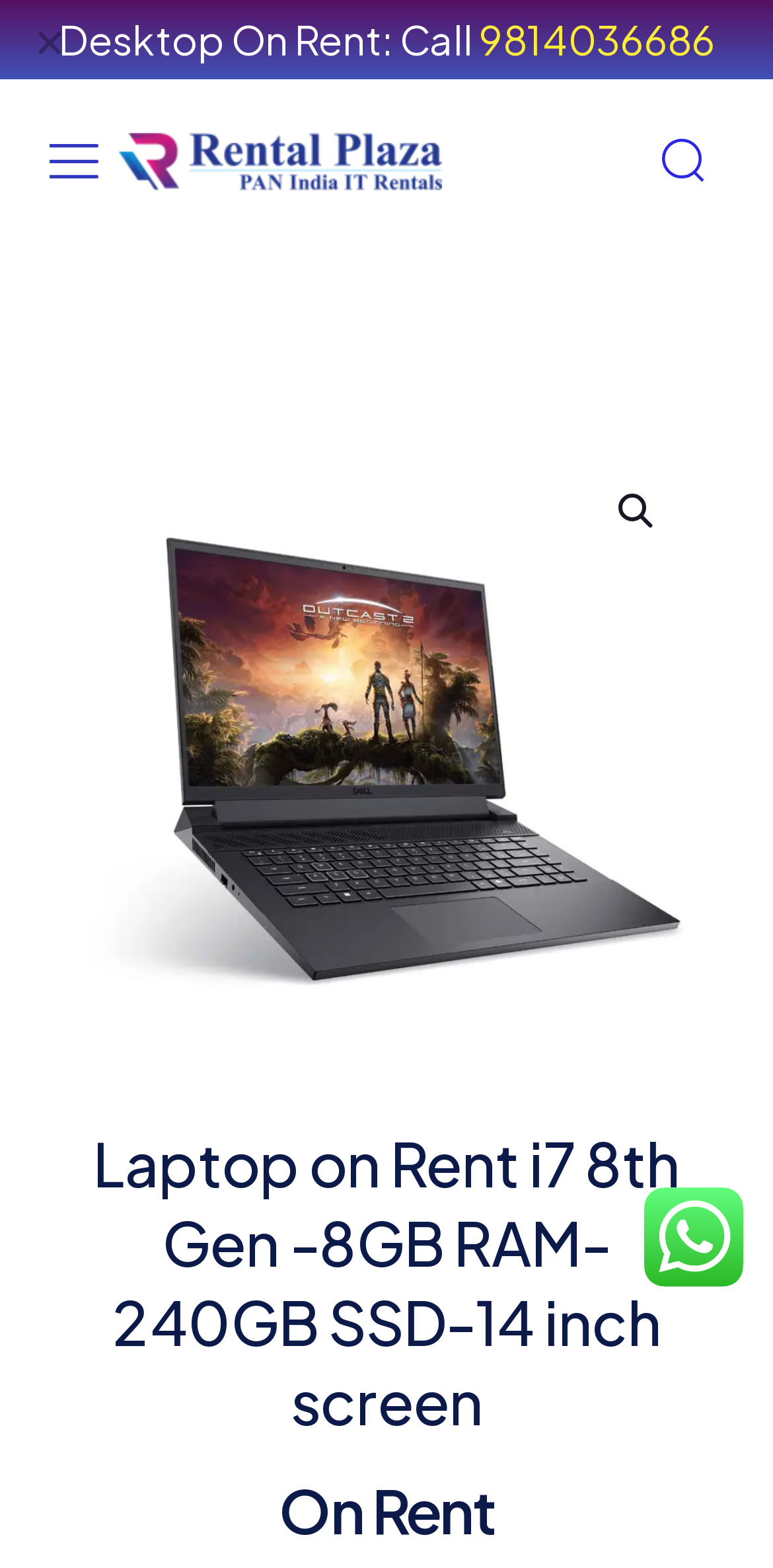Identify the bounding box for the described UI element. Provide the coordinates in (top-left x, top-left y, bottom-right x, bottom-right y) format with values ranging from 0 to 1: parent_node: ✕

[0.063, 0.086, 0.127, 0.119]